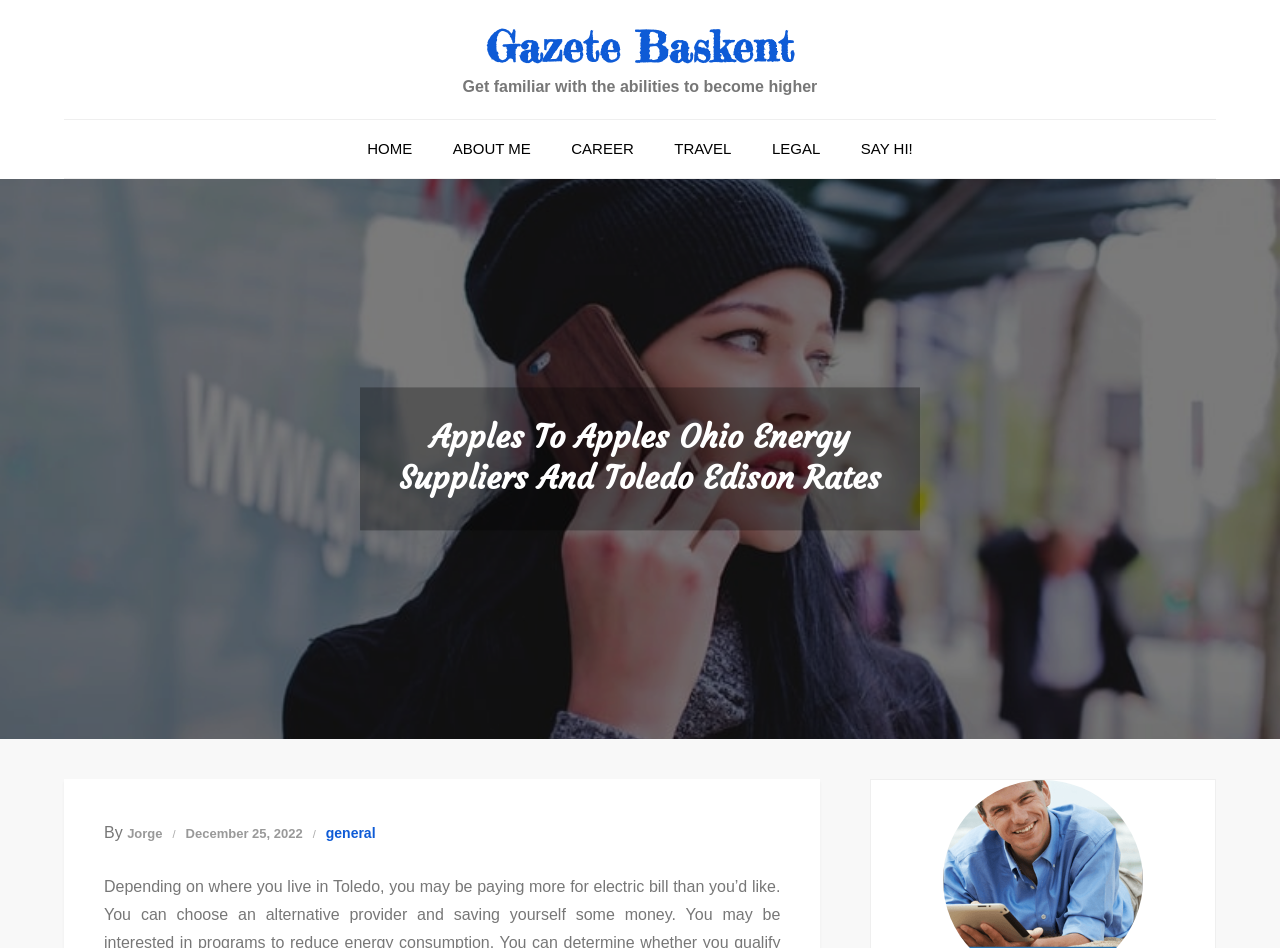Can you find the bounding box coordinates of the area I should click to execute the following instruction: "view career information"?

[0.432, 0.126, 0.509, 0.187]